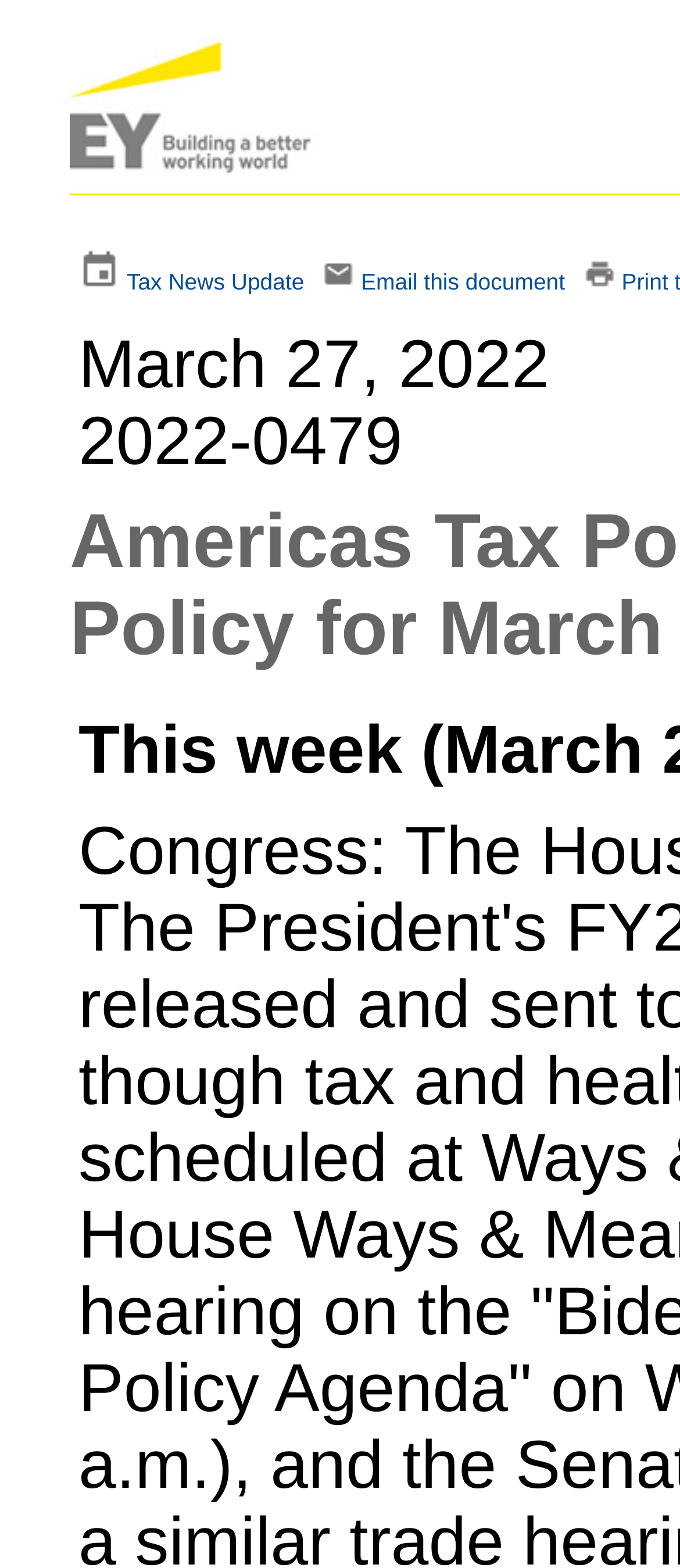Respond to the question below with a single word or phrase:
Are the images in the top section identical?

Unknown